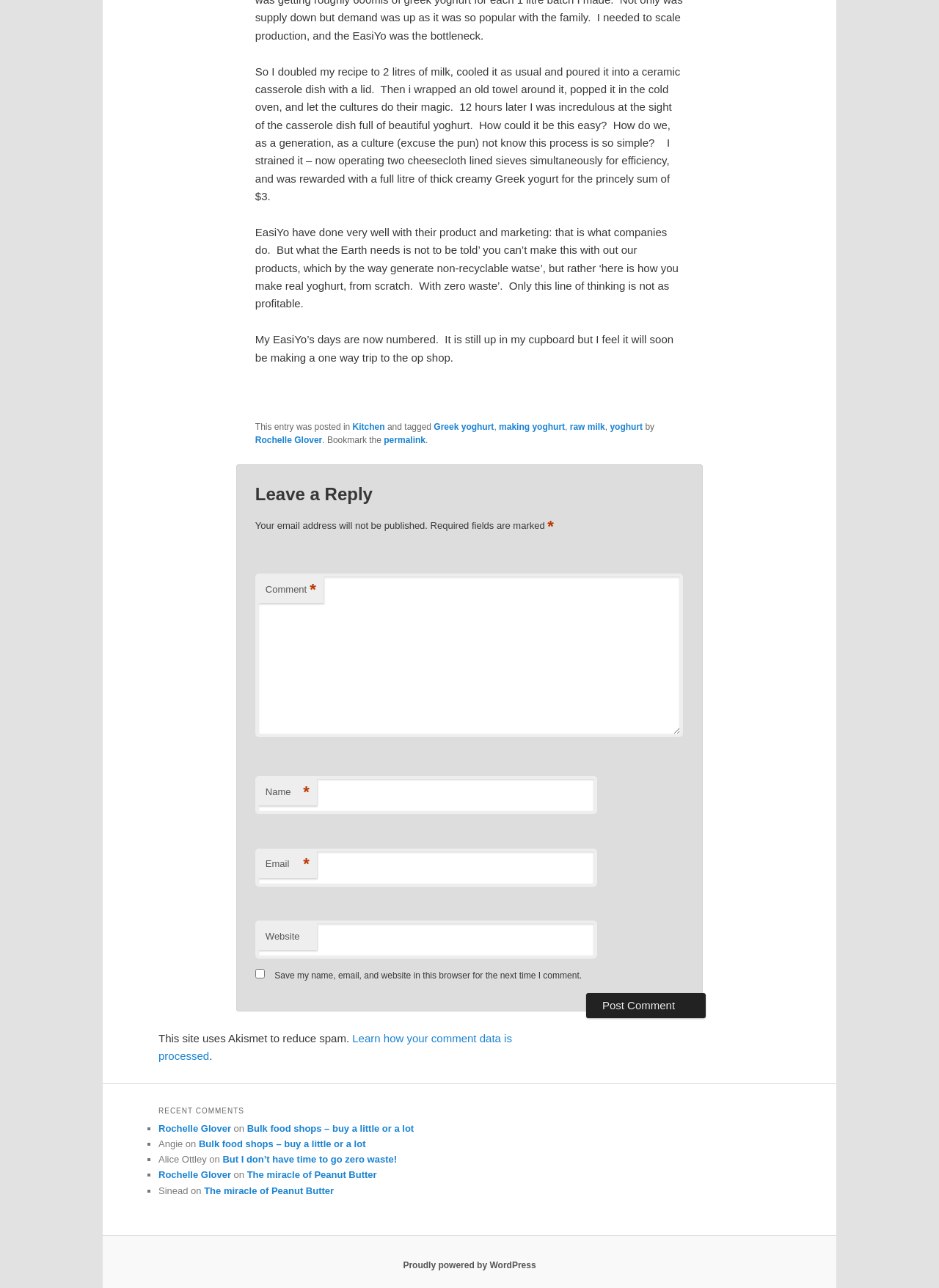What is the topic of the blog post?
Refer to the image and provide a detailed answer to the question.

The blog post appears to be about making yoghurt from scratch, with the author sharing their experience and thoughts on the process, including a comparison to using EasiYo products.